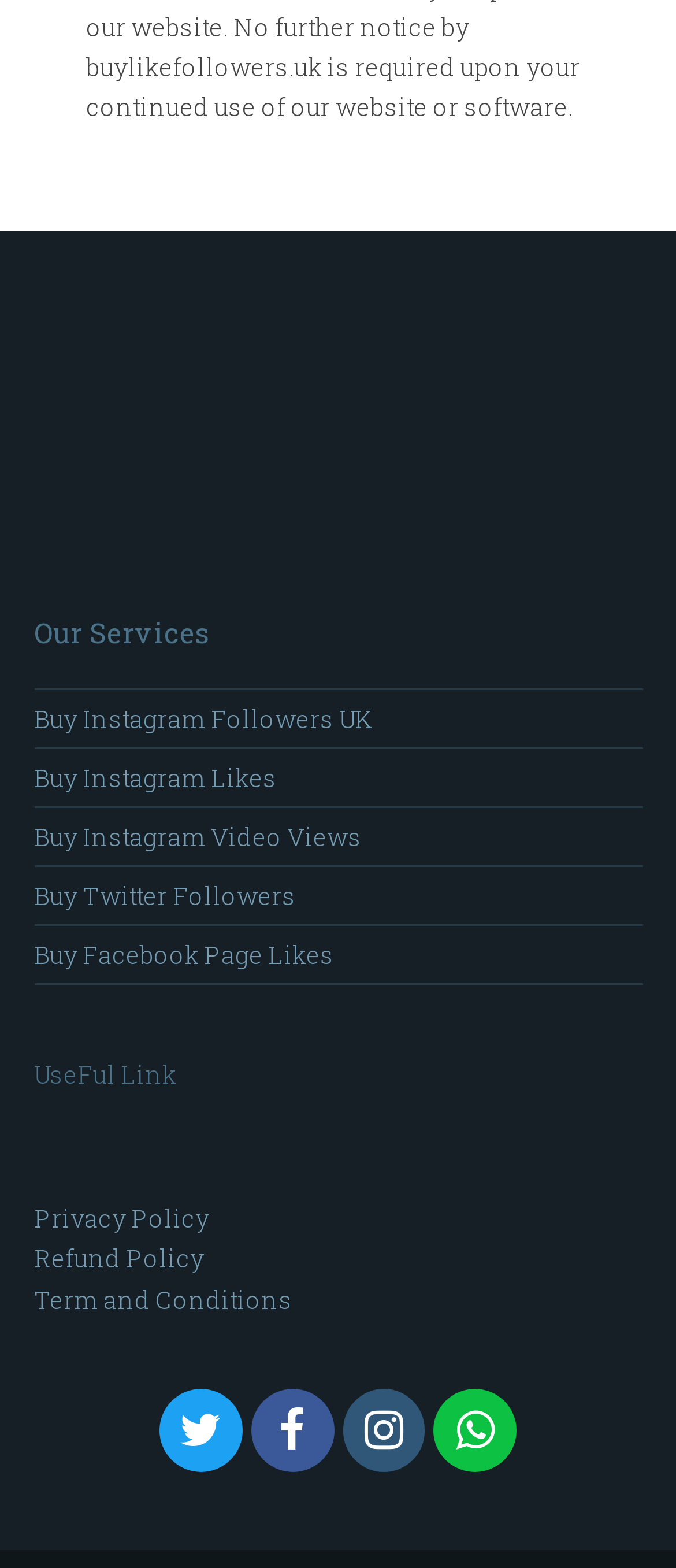Please provide a comprehensive answer to the question based on the screenshot: How many social media platforms are linked at the bottom?

At the bottom of the webpage, there are links to four social media platforms: Twitter, Facebook, Instagram, and Whatsapp.